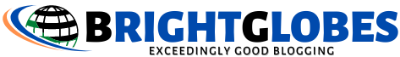Create a vivid and detailed description of the image.

The image showcases the logo of "BrightGlobes," a platform that promotes high-quality blogging with the tagline "Exceedingly Good Blogging." The logo features a stylized globe alongside dynamic, colorful swooshes, emphasizing a vibrant and global approach to content creation. The bold blue text of "BRIGHTGLOBES" conveys professionalism and trust, while the overall design reflects a modern aesthetic aimed at engaging a broad audience. This branding signifies the platform's commitment to excellence and creativity in the blogging landscape.